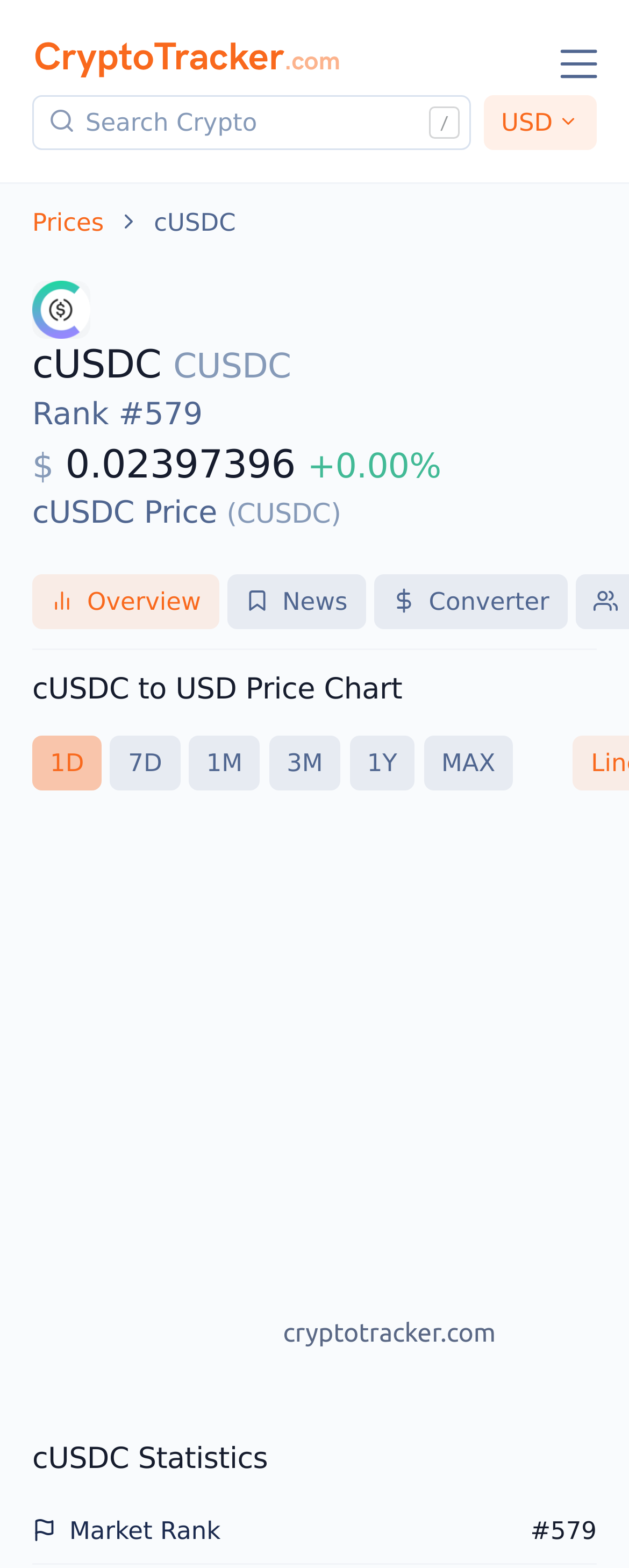Can you look at the image and give a comprehensive answer to the question:
What are the available time frames for the price chart?

The available time frames for the price chart can be found below the chart title, where there are six buttons labeled '1D', '7D', '1M', '3M', '1Y', and 'MAX'.